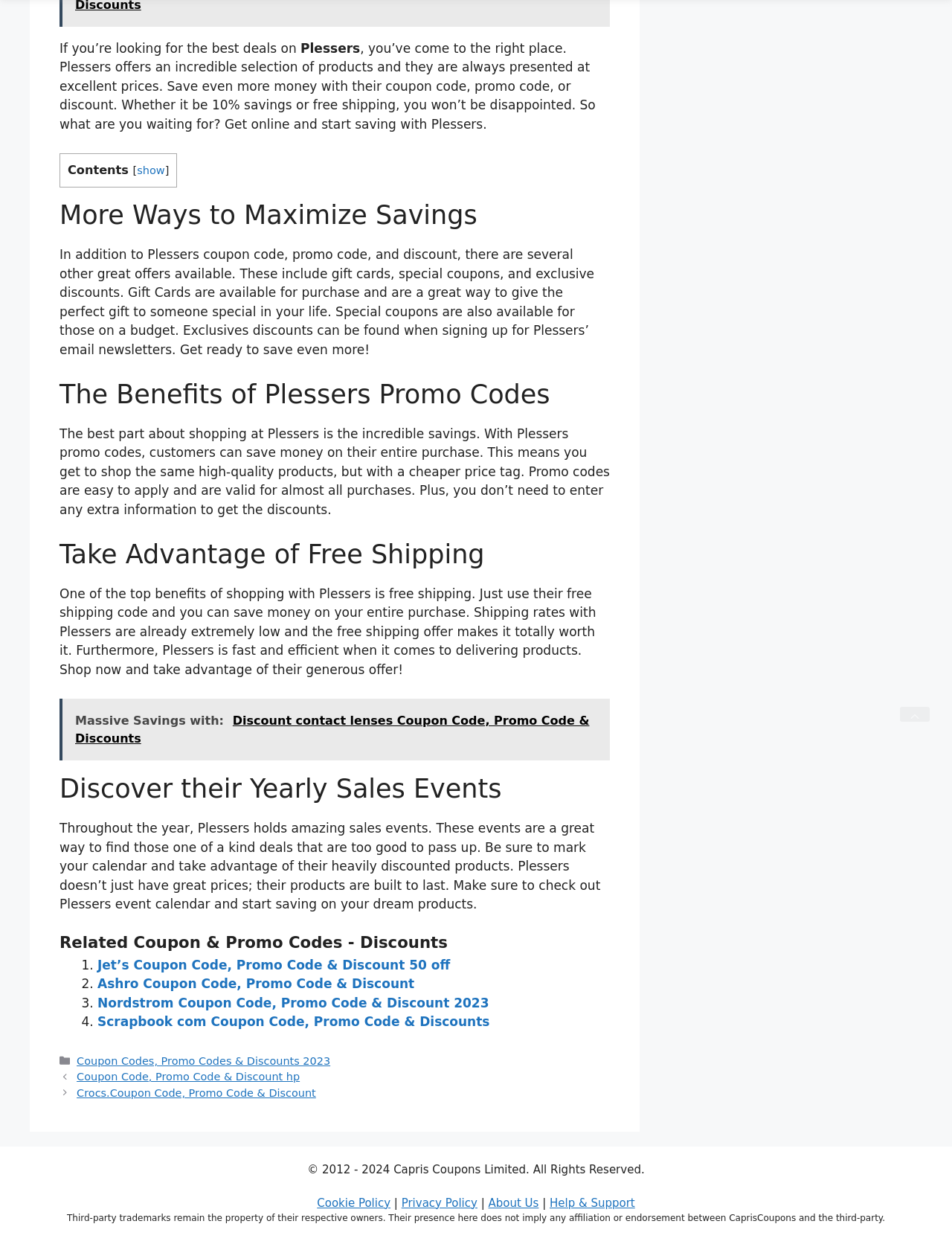Specify the bounding box coordinates of the element's region that should be clicked to achieve the following instruction: "Read more about 'Massive Savings with Discount contact lenses Coupon Code, Promo Code & Discounts'". The bounding box coordinates consist of four float numbers between 0 and 1, in the format [left, top, right, bottom].

[0.062, 0.557, 0.641, 0.607]